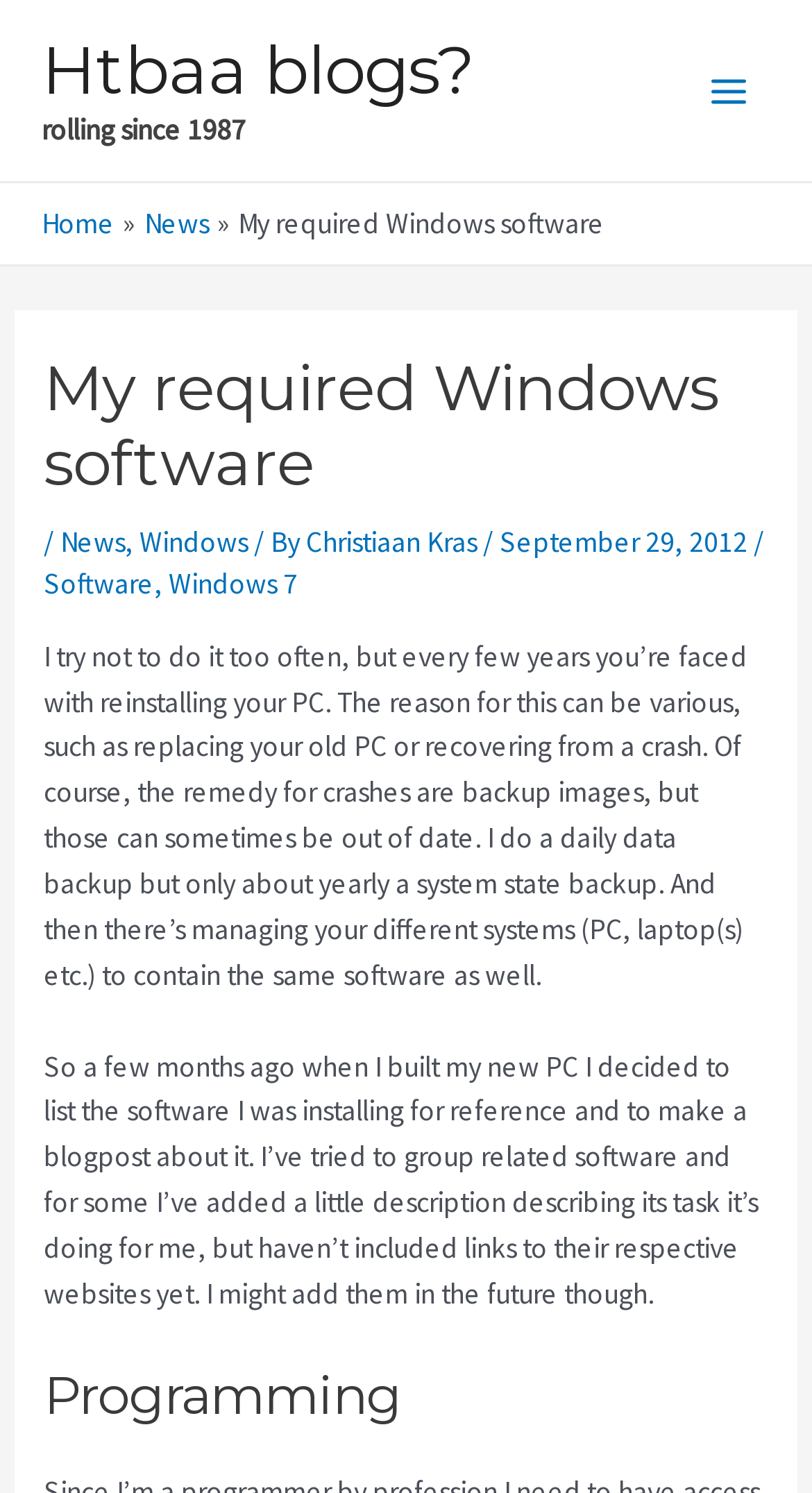Refer to the image and provide an in-depth answer to the question:
What is the author's name?

The author's name can be found in the text 'By Christiaan Kras' which is located below the heading 'My required Windows software'.